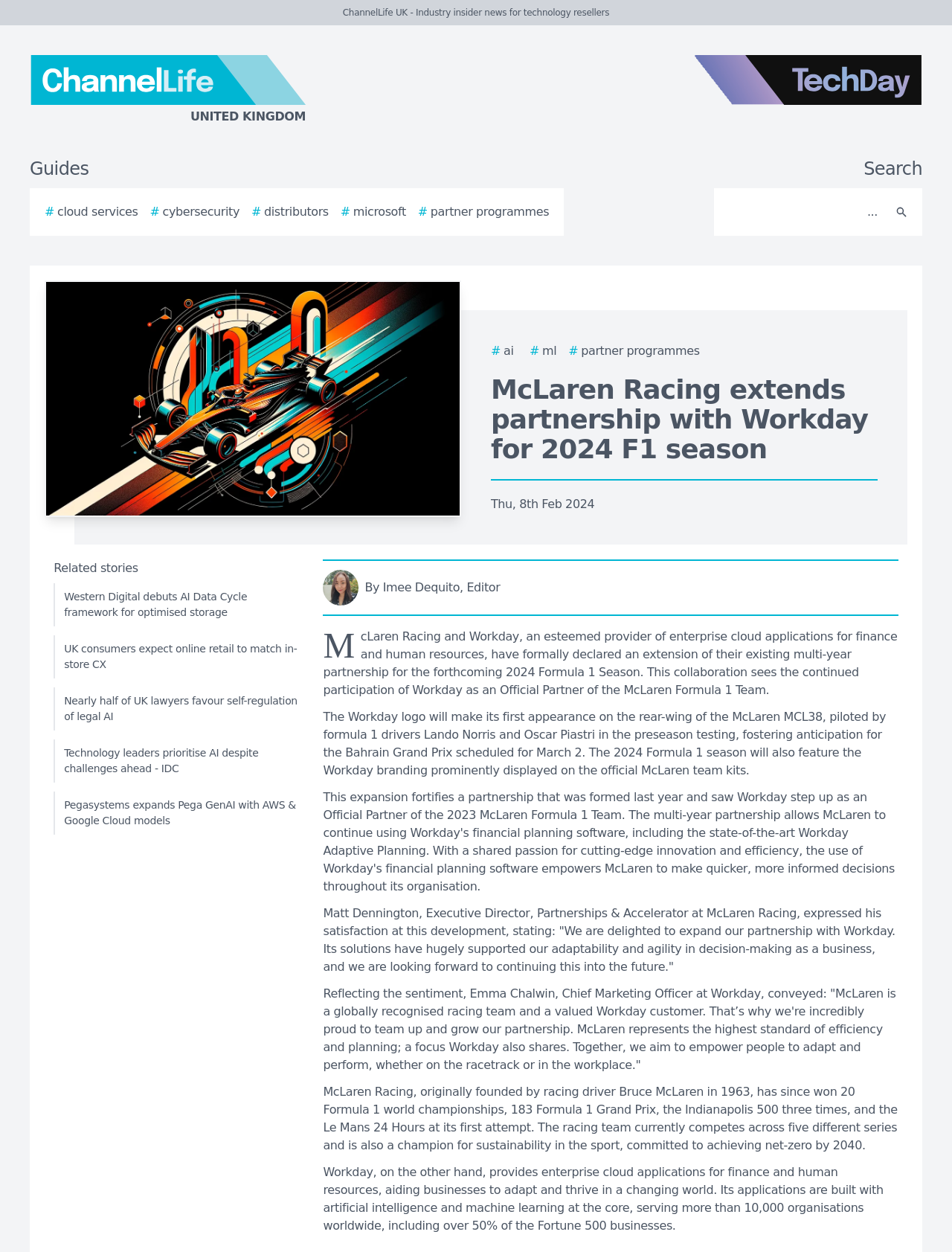Given the element description # distributors, predict the bounding box coordinates for the UI element in the webpage screenshot. The format should be (top-left x, top-left y, bottom-right x, bottom-right y), and the values should be between 0 and 1.

[0.264, 0.162, 0.345, 0.176]